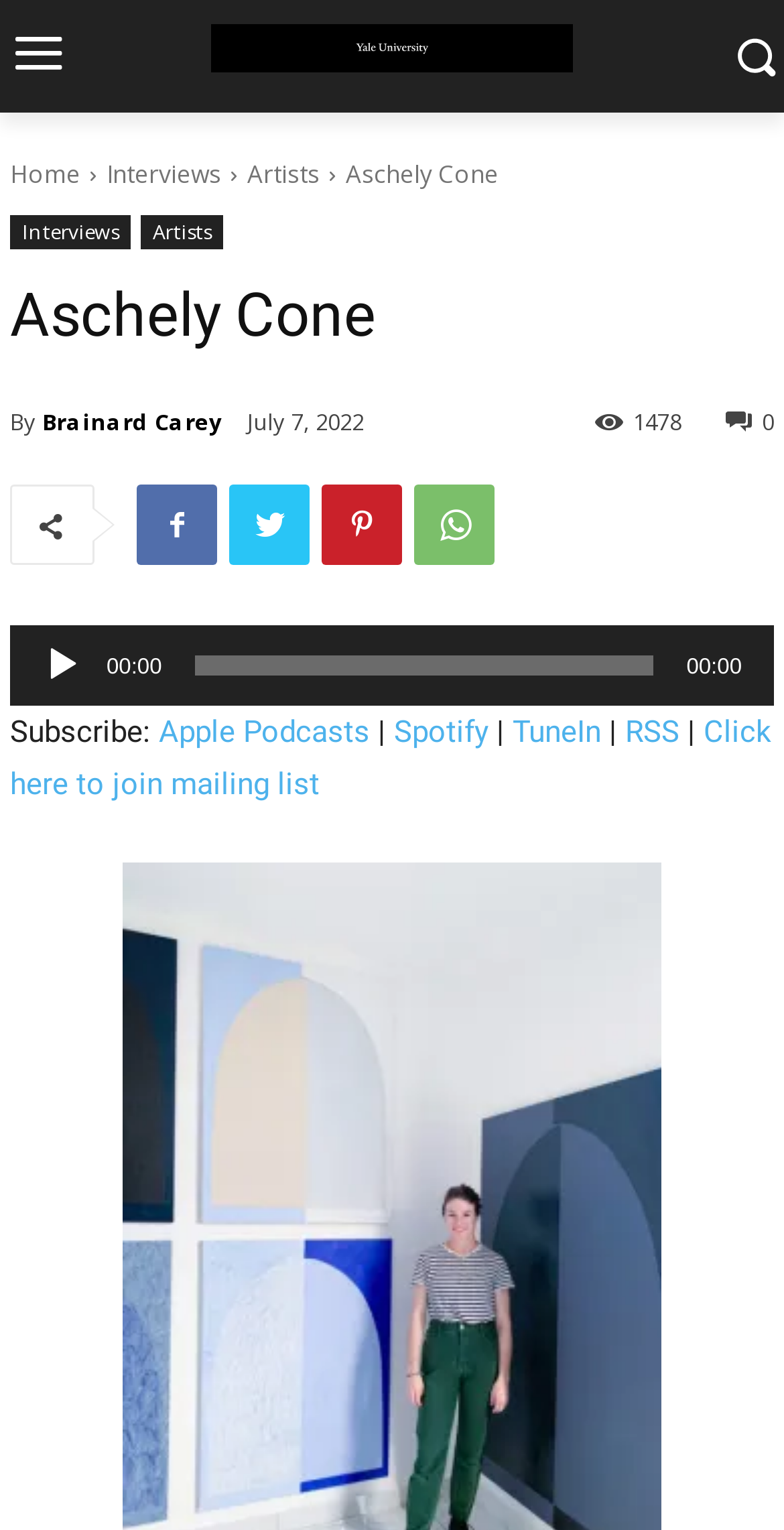What is the date of the interview?
Please provide a detailed answer to the question.

The date of the interview can be found in the time element with the text 'July 7, 2022' below the interviewer's name, which indicates when the interview took place.